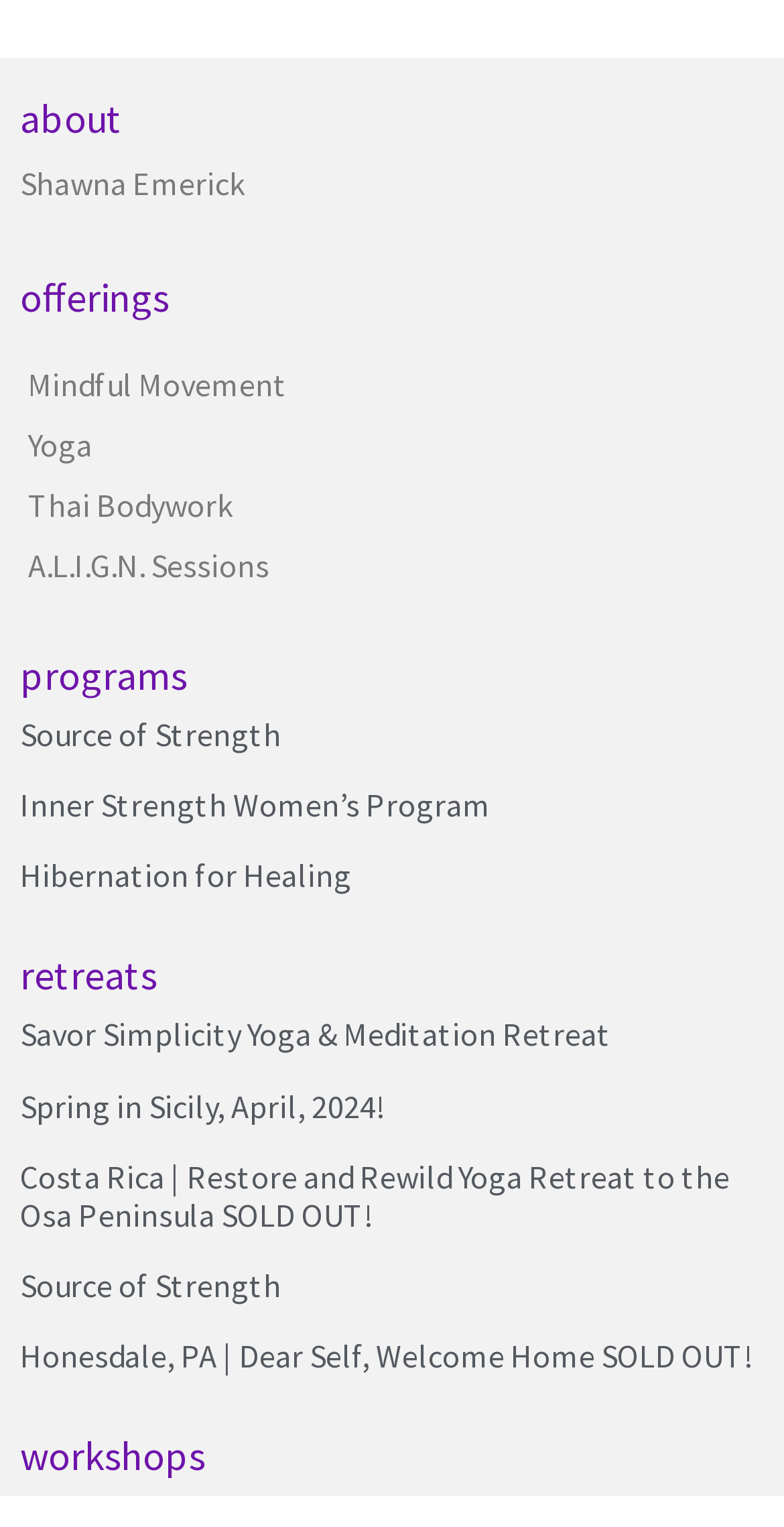Find the bounding box of the web element that fits this description: "Mindful Movement".

[0.036, 0.238, 0.367, 0.264]